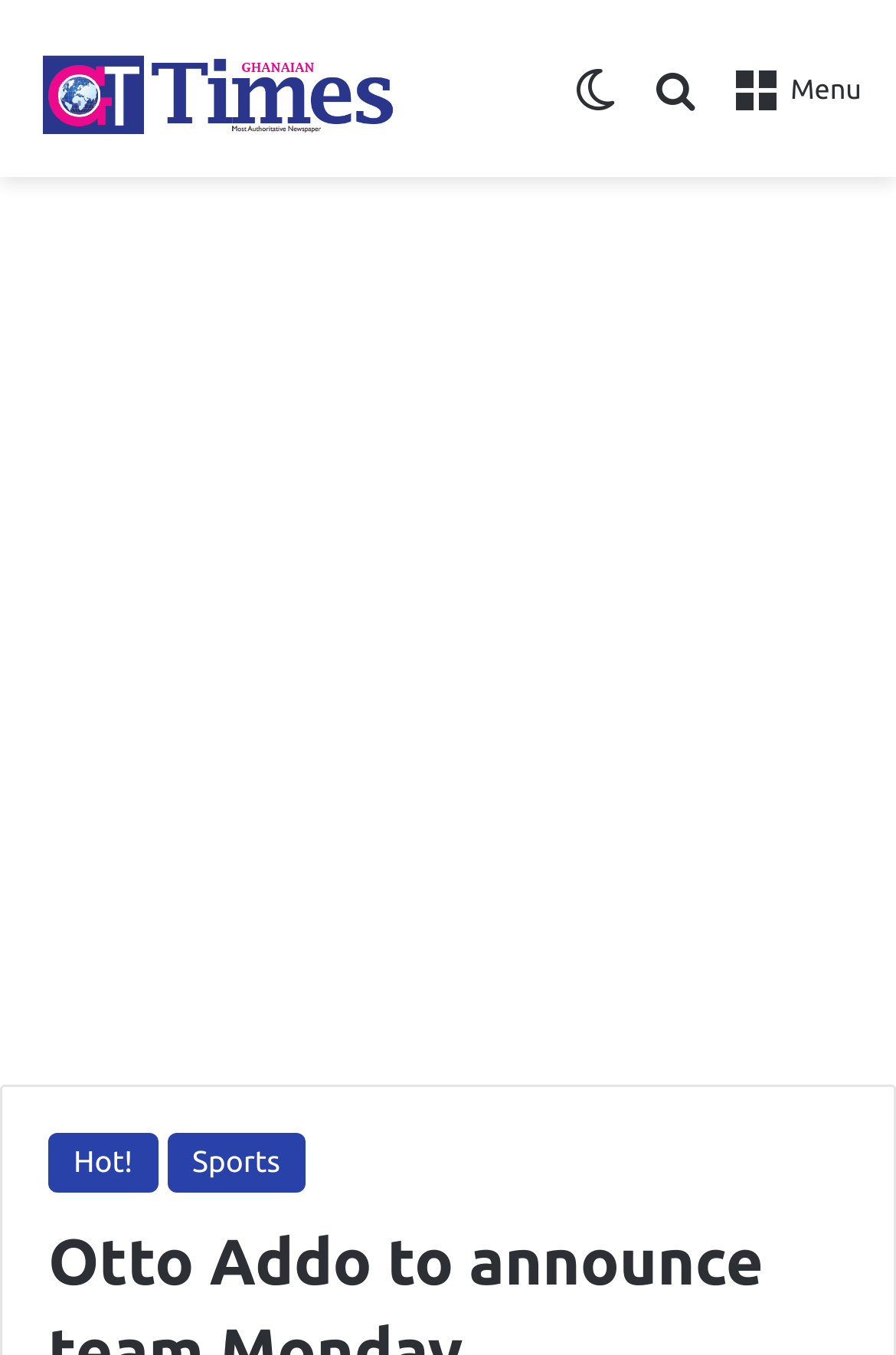Use one word or a short phrase to answer the question provided: 
What is the purpose of the menu icon?

To navigate